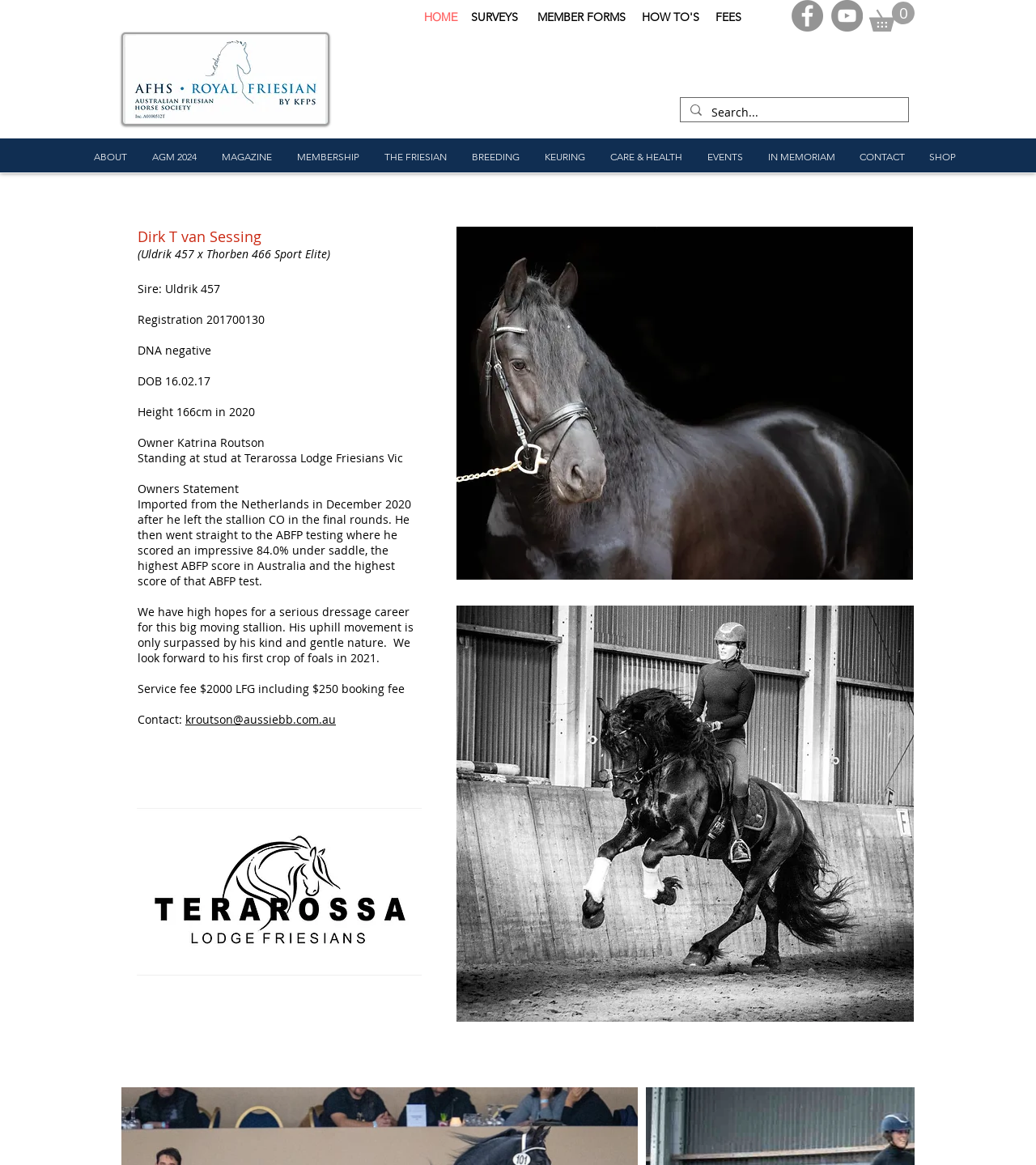Locate the coordinates of the bounding box for the clickable region that fulfills this instruction: "Click the HOME link".

[0.409, 0.008, 0.442, 0.021]